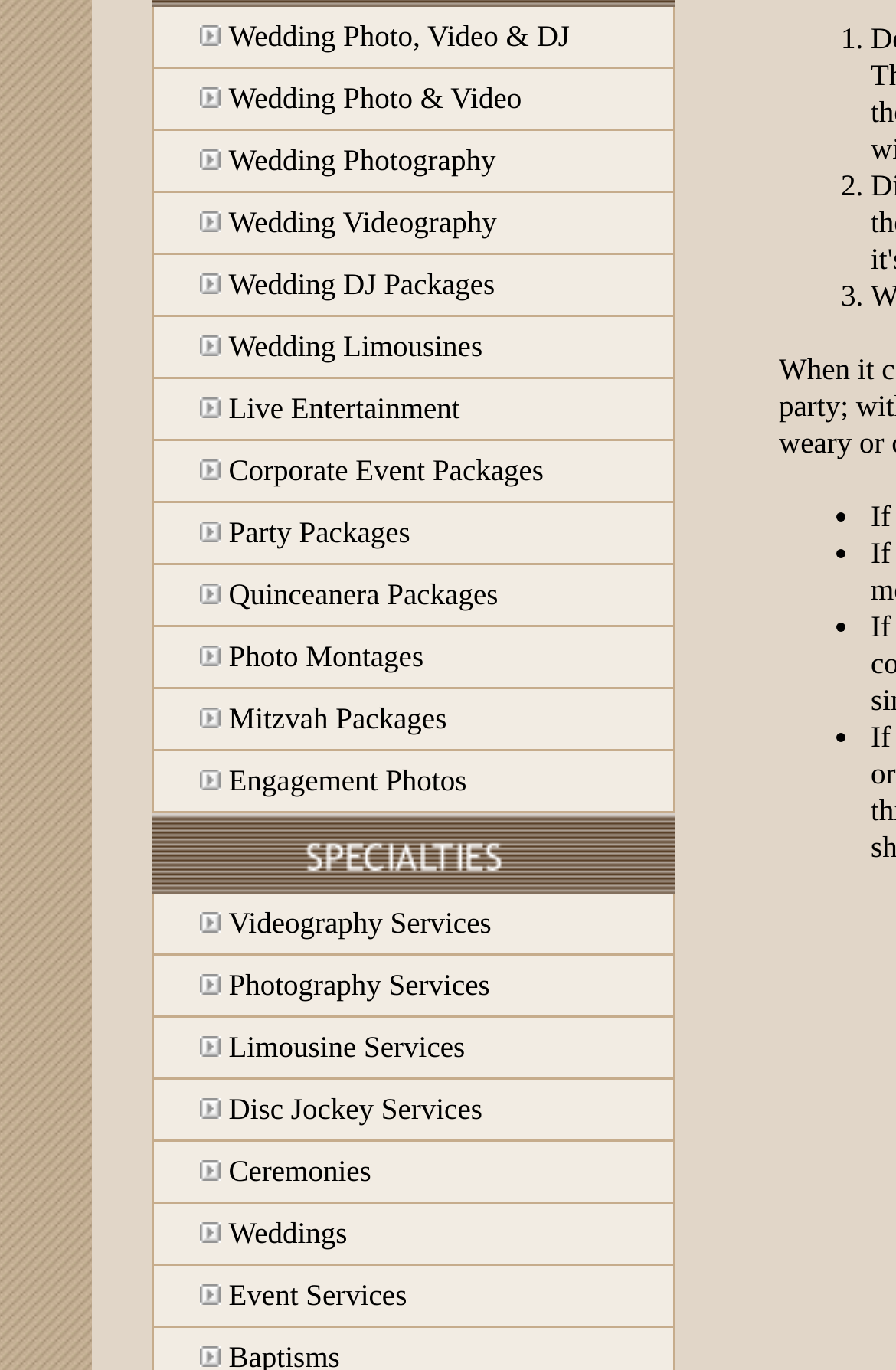Based on the visual content of the image, answer the question thoroughly: How many types of packages are available for corporate events?

Upon examining the webpage, I found a single link mentioning 'Corporate Event Packages', which implies that there is only one type of package available for corporate events.